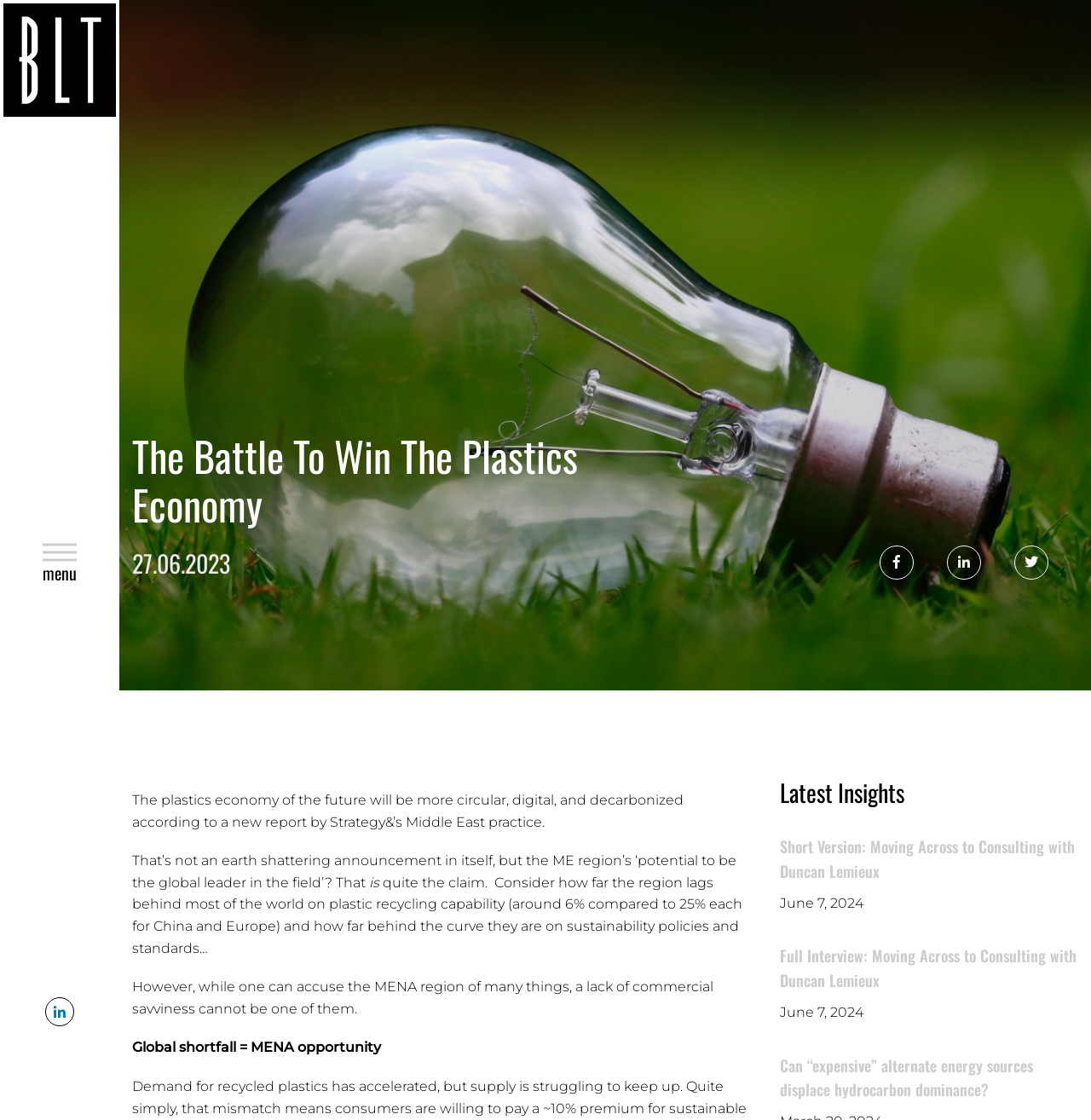Determine the bounding box coordinates of the element's region needed to click to follow the instruction: "Explore the topic of alternate energy sources". Provide these coordinates as four float numbers between 0 and 1, formatted as [left, top, right, bottom].

[0.715, 0.94, 0.988, 0.984]